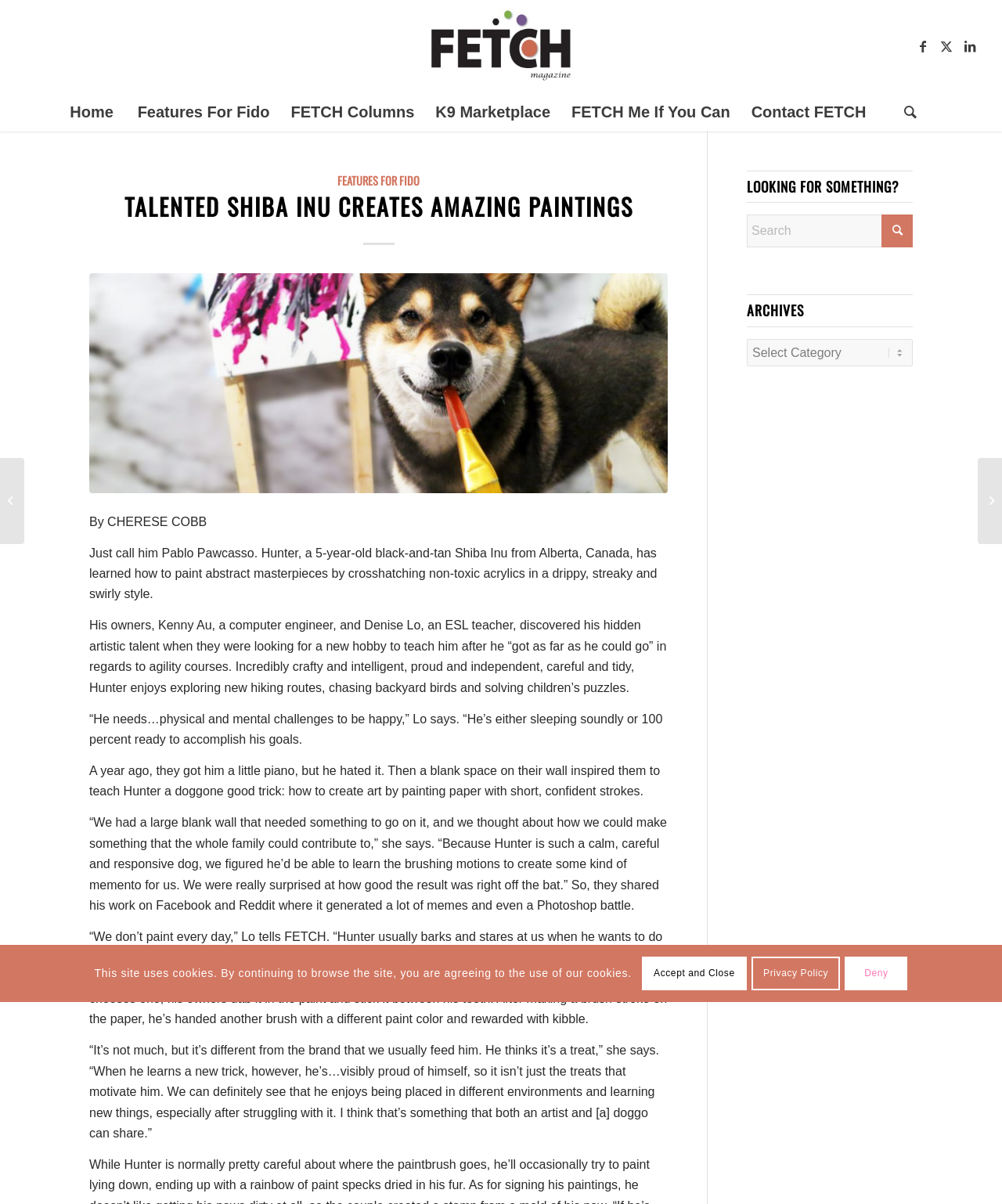Produce an extensive caption that describes everything on the webpage.

This webpage is about a talented Shiba Inu named Hunter who creates amazing paintings. At the top of the page, there is a link to "FETCH Magazine" with an accompanying image, as well as links to social media platforms Facebook, X, and LinkedIn. Below this, there is a vertical menu with options such as "Home", "Features For Fido", "FETCH Columns", "K9 Marketplace", "FETCH Me If You Can", "Contact FETCH", and "Search".

The main content of the page is an article about Hunter, the Shiba Inu. The article is divided into several paragraphs, with headings and static text describing Hunter's talent for painting abstract masterpieces. The text explains how Hunter's owners discovered his talent and taught him to paint using non-toxic acrylics. There are also quotes from Hunter's owner, Denise Lo, about Hunter's personality and how he enjoys learning new things.

On the right side of the page, there is a complementary section with a heading "LOOKING FOR SOMETHING?" and a search bar. Below this, there is a heading "ARCHIVES" and a combobox. At the bottom of the page, there are links to related articles, such as "Creating a Masterpiece …" and "5 Top Breeds Used in Art". There is also a notice about the site using cookies, with options to accept, deny, or view the privacy policy.